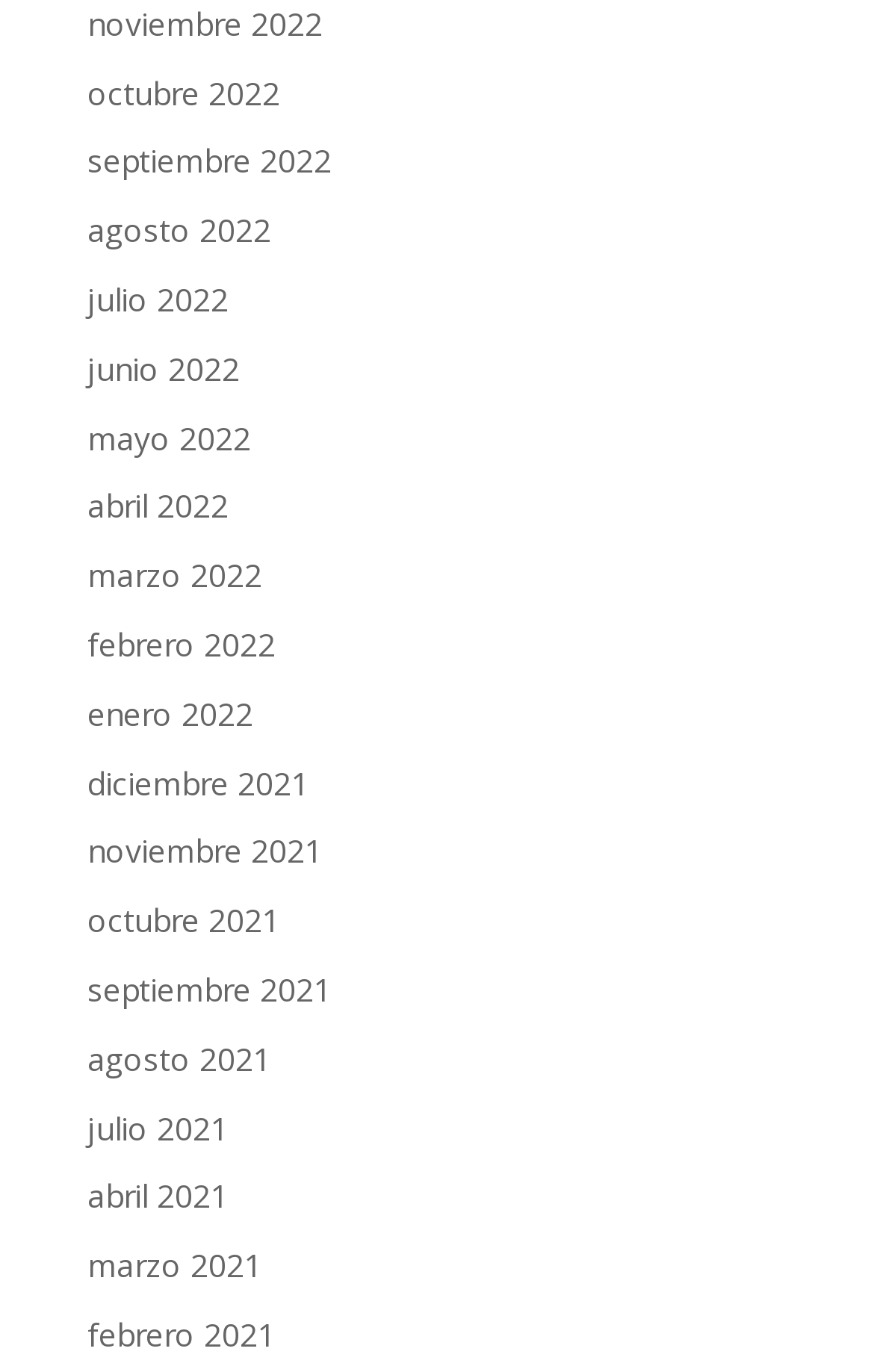Based on the provided description, "febrero 2021", find the bounding box of the corresponding UI element in the screenshot.

[0.1, 0.957, 0.315, 0.988]